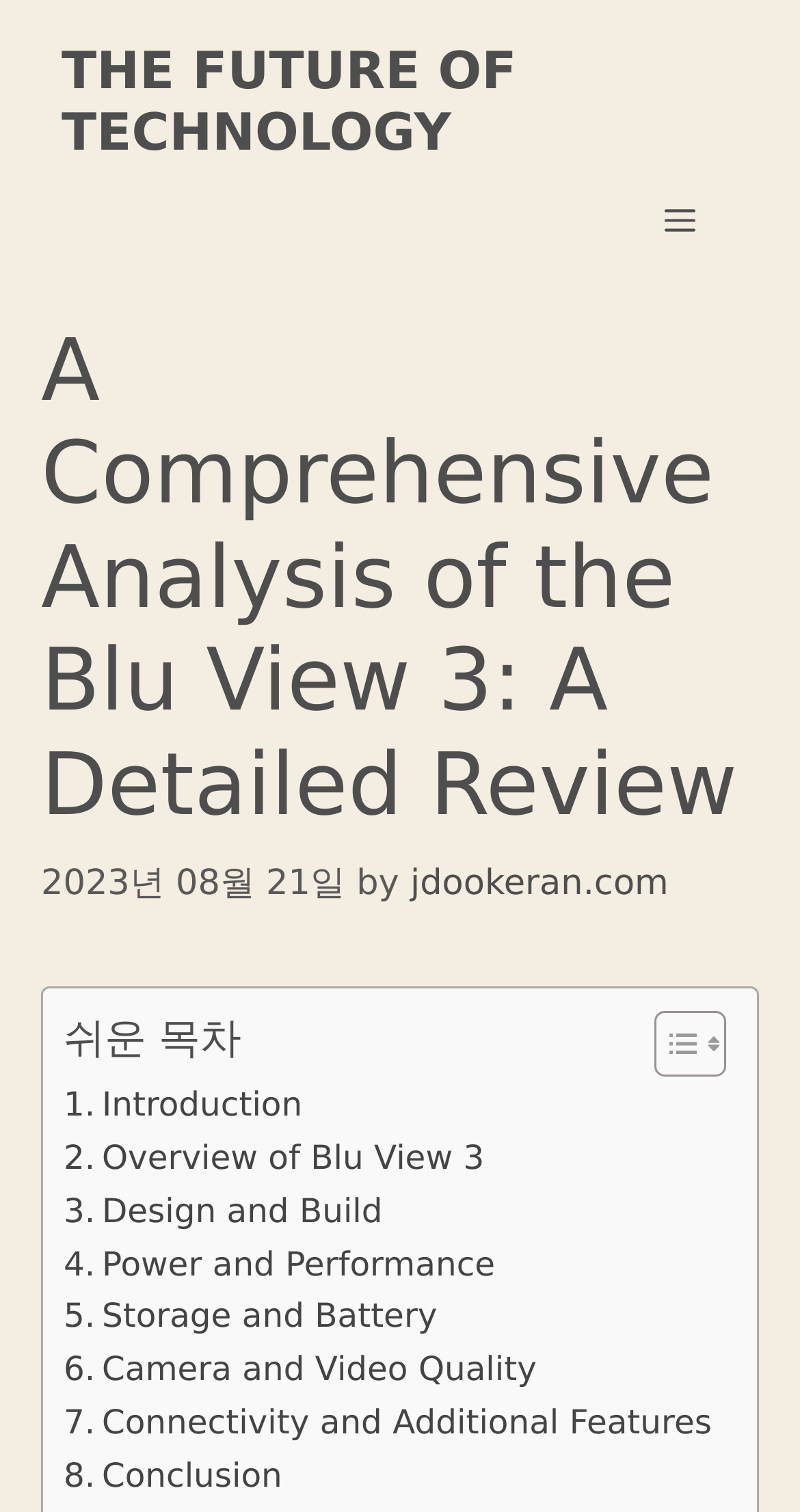Locate the coordinates of the bounding box for the clickable region that fulfills this instruction: "Go to the introduction section".

[0.079, 0.713, 0.378, 0.748]